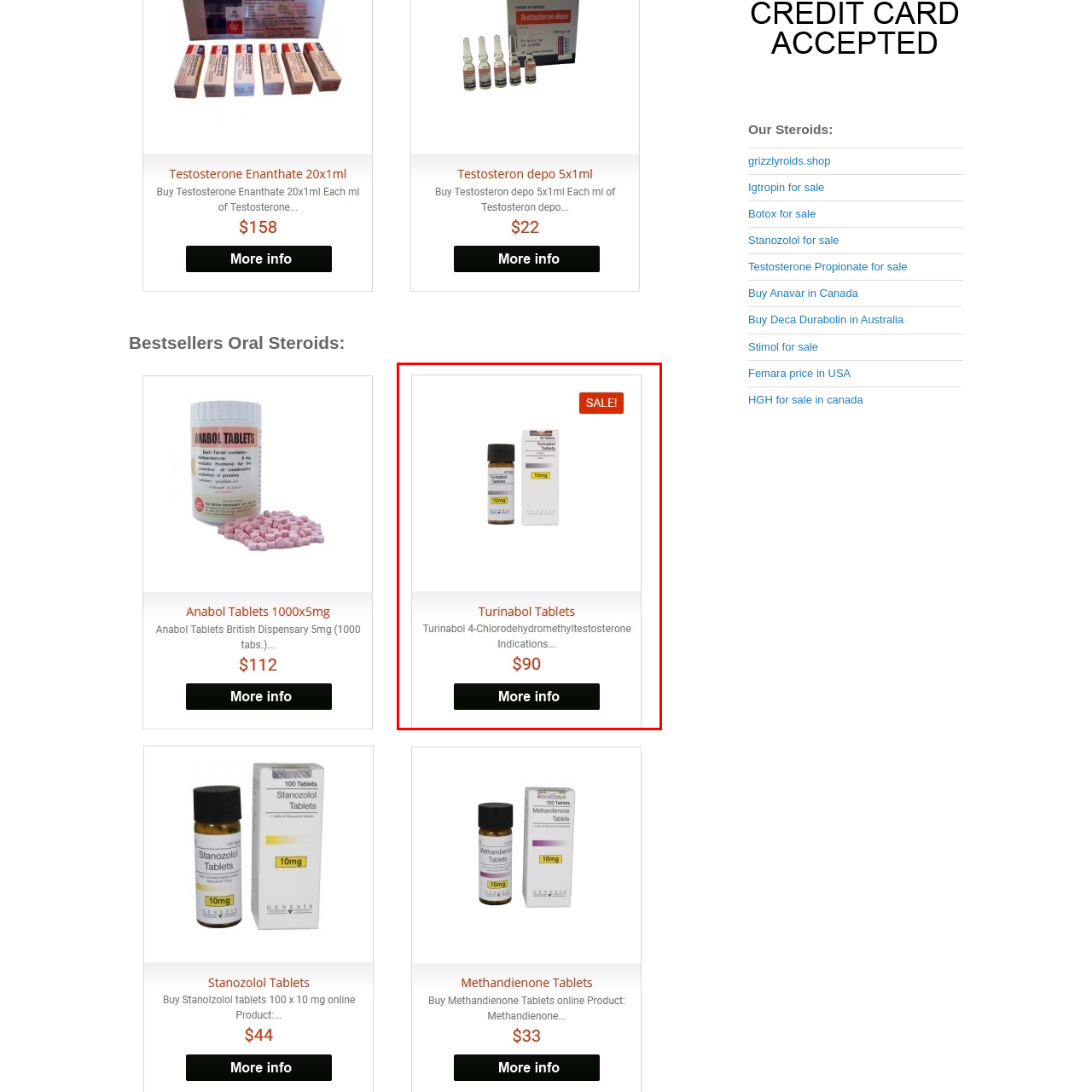Inspect the area enclosed by the red box and reply to the question using only one word or a short phrase: 
What is the key ingredient of the product?

4-Chlorodehydromethyltestosterone